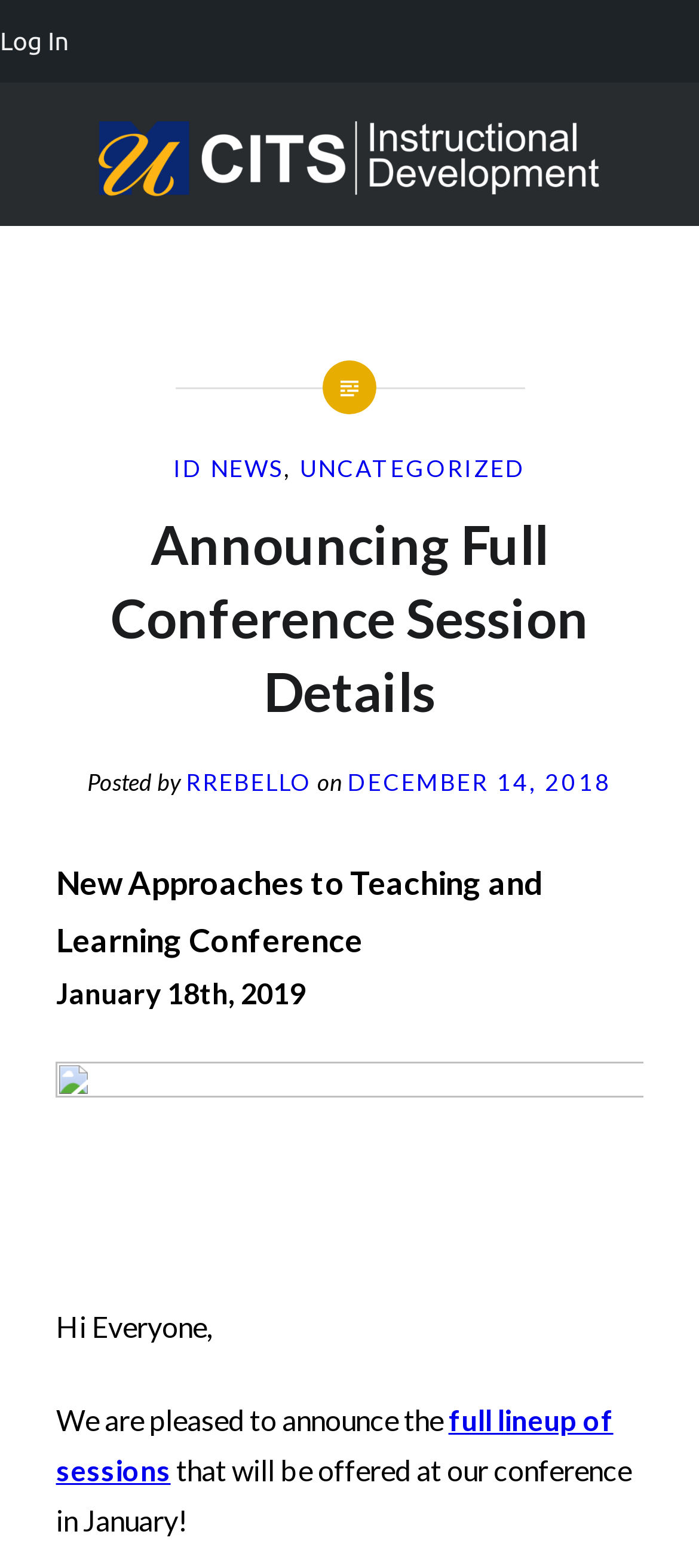Determine the coordinates of the bounding box for the clickable area needed to execute this instruction: "Check the conference date".

[0.498, 0.49, 0.875, 0.508]